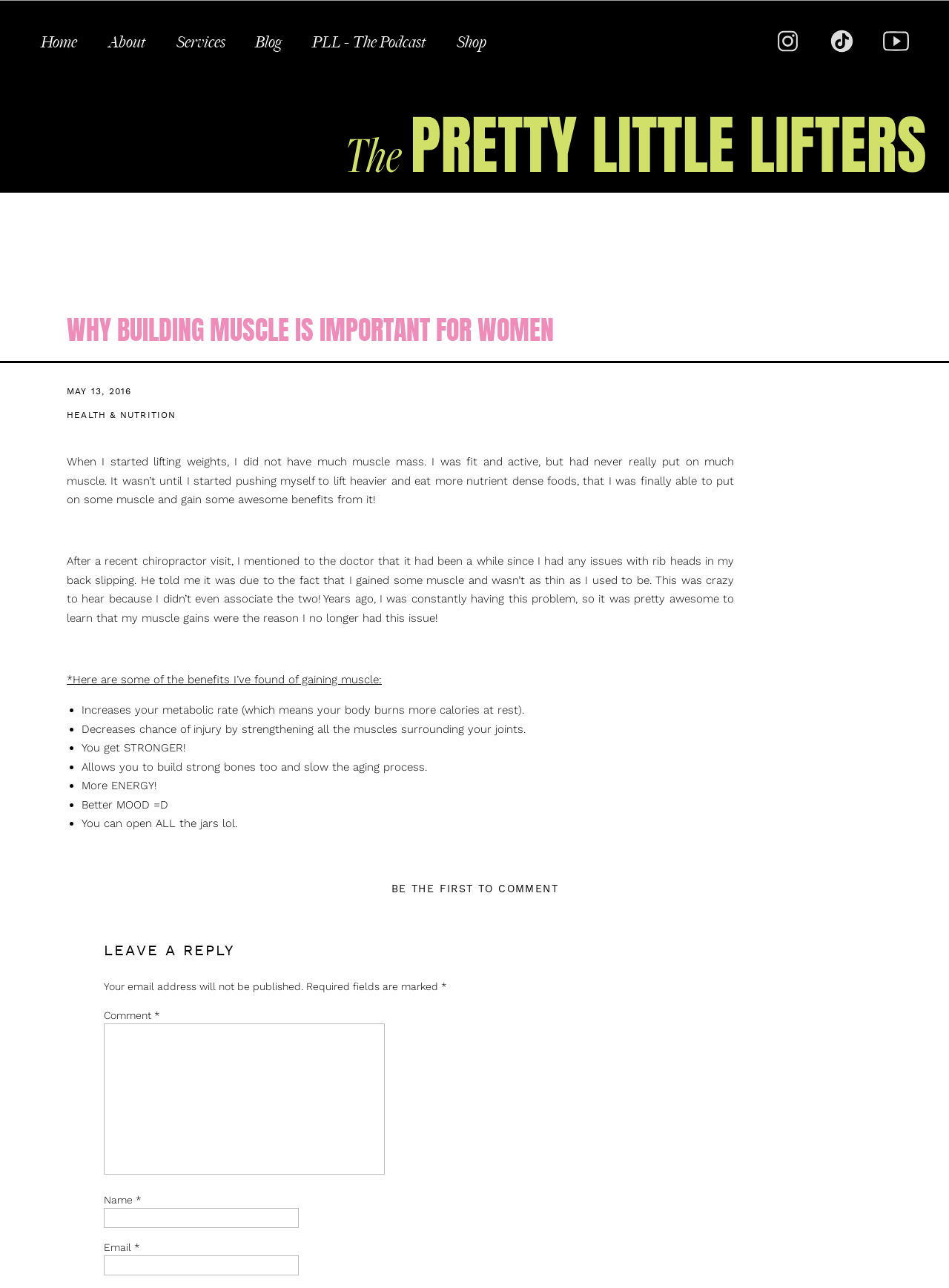Identify and provide the main heading of the webpage.

WHY BUILDING MUSCLE IS IMPORTANT FOR WOMEN